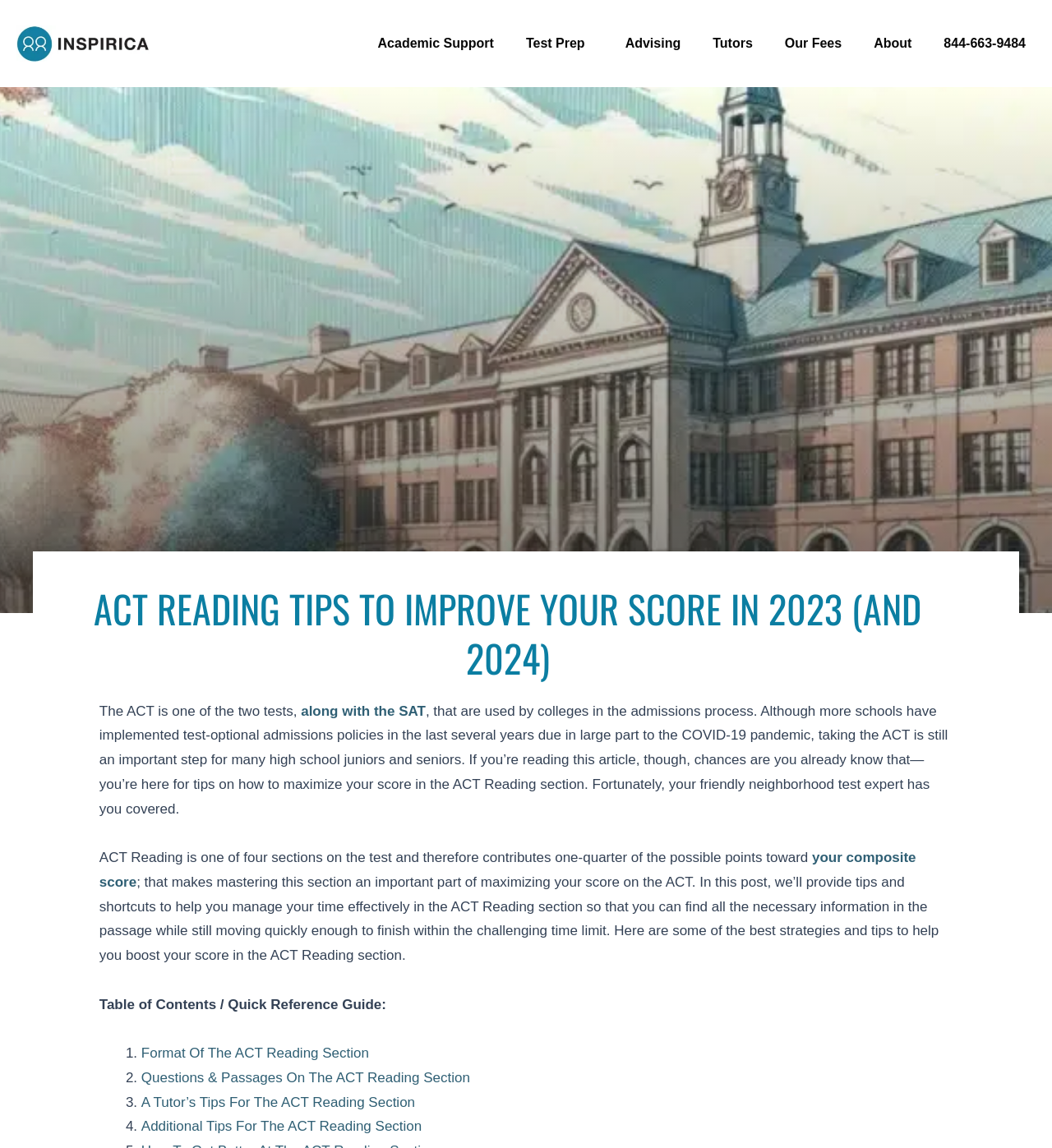Analyze the image and deliver a detailed answer to the question: What is the importance of taking the ACT test?

The text explains that 'taking the ACT is still an important step for many high school juniors and seniors' because colleges use the test scores in their admissions process.